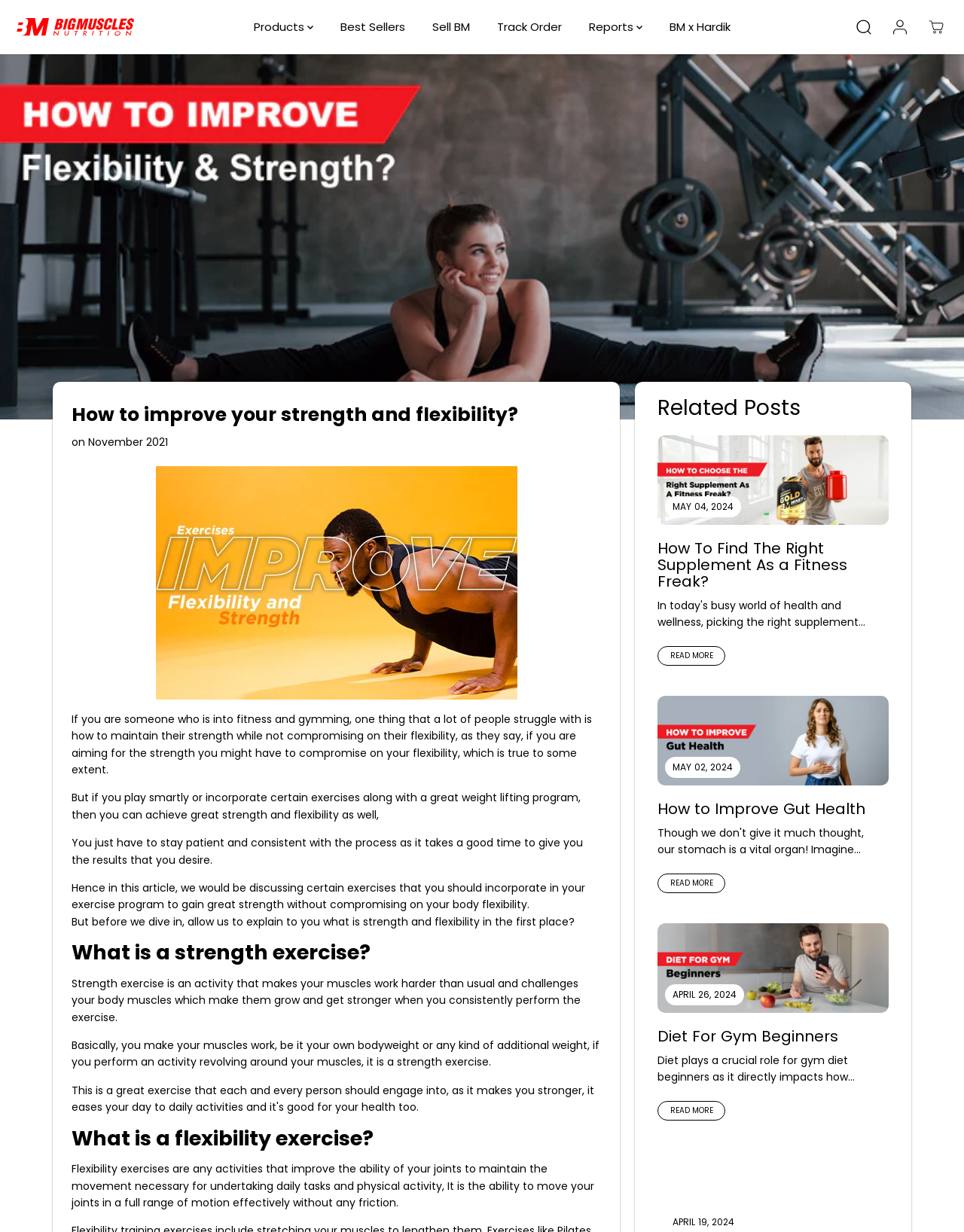Pinpoint the bounding box coordinates of the element that must be clicked to accomplish the following instruction: "View the 'Best Sellers' page". The coordinates should be in the format of four float numbers between 0 and 1, i.e., [left, top, right, bottom].

[0.343, 0.0, 0.43, 0.044]